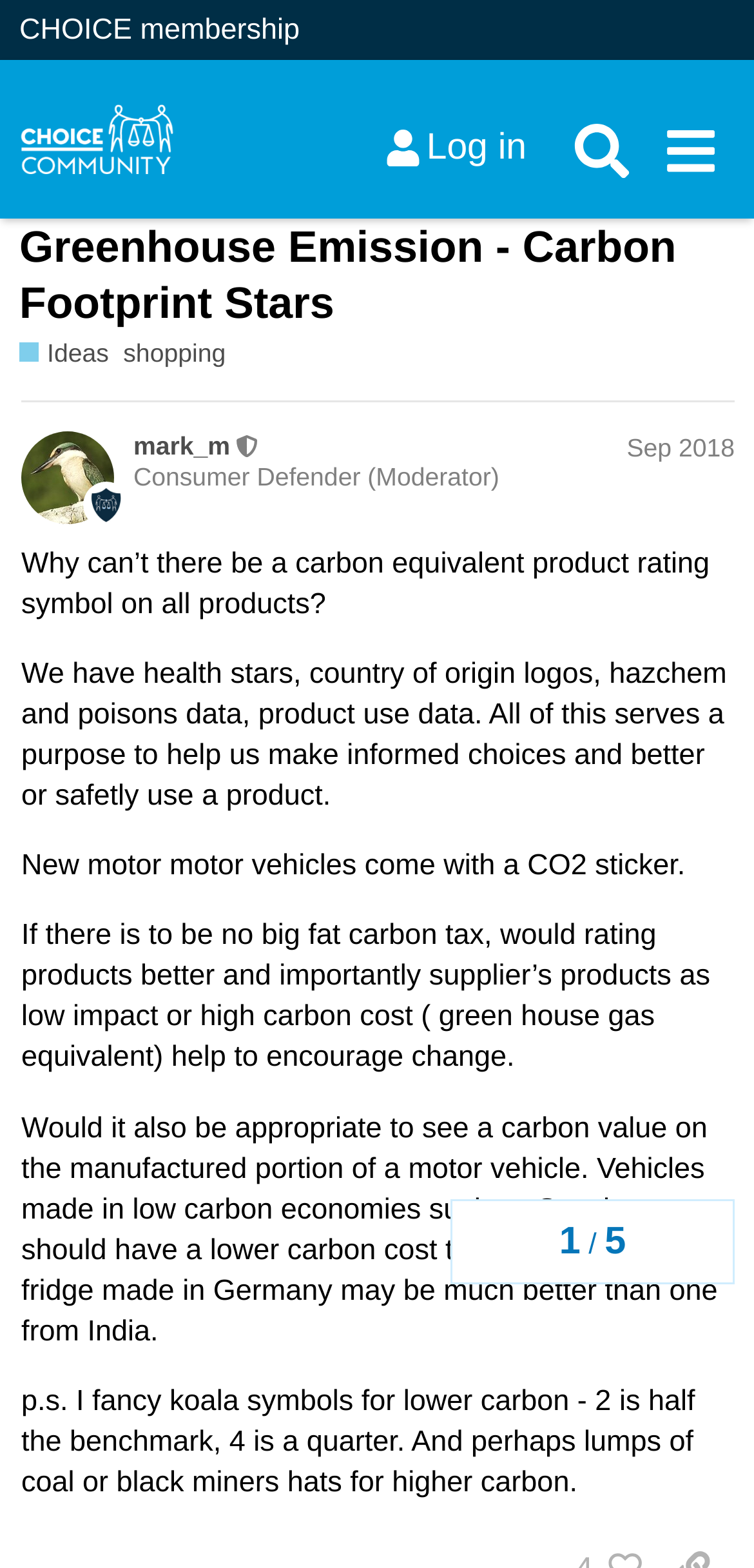Please determine the bounding box coordinates, formatted as (top-left x, top-left y, bottom-right x, bottom-right y), with all values as floating point numbers between 0 and 1. Identify the bounding box of the region described as: aria-label="Search" title="Search"

[0.741, 0.068, 0.857, 0.124]